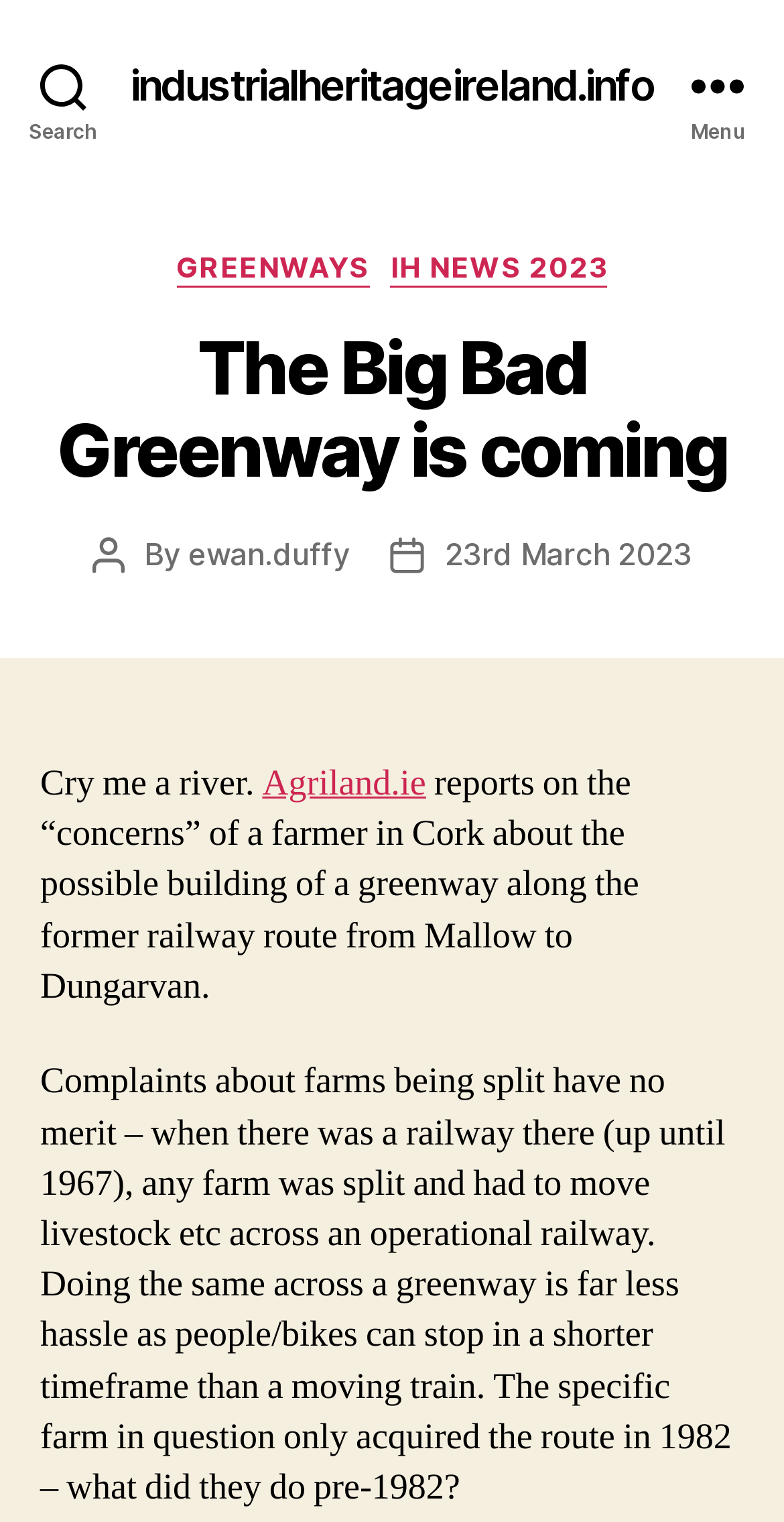Identify the bounding box coordinates of the element that should be clicked to fulfill this task: "Click the Search button". The coordinates should be provided as four float numbers between 0 and 1, i.e., [left, top, right, bottom].

[0.0, 0.0, 0.162, 0.111]